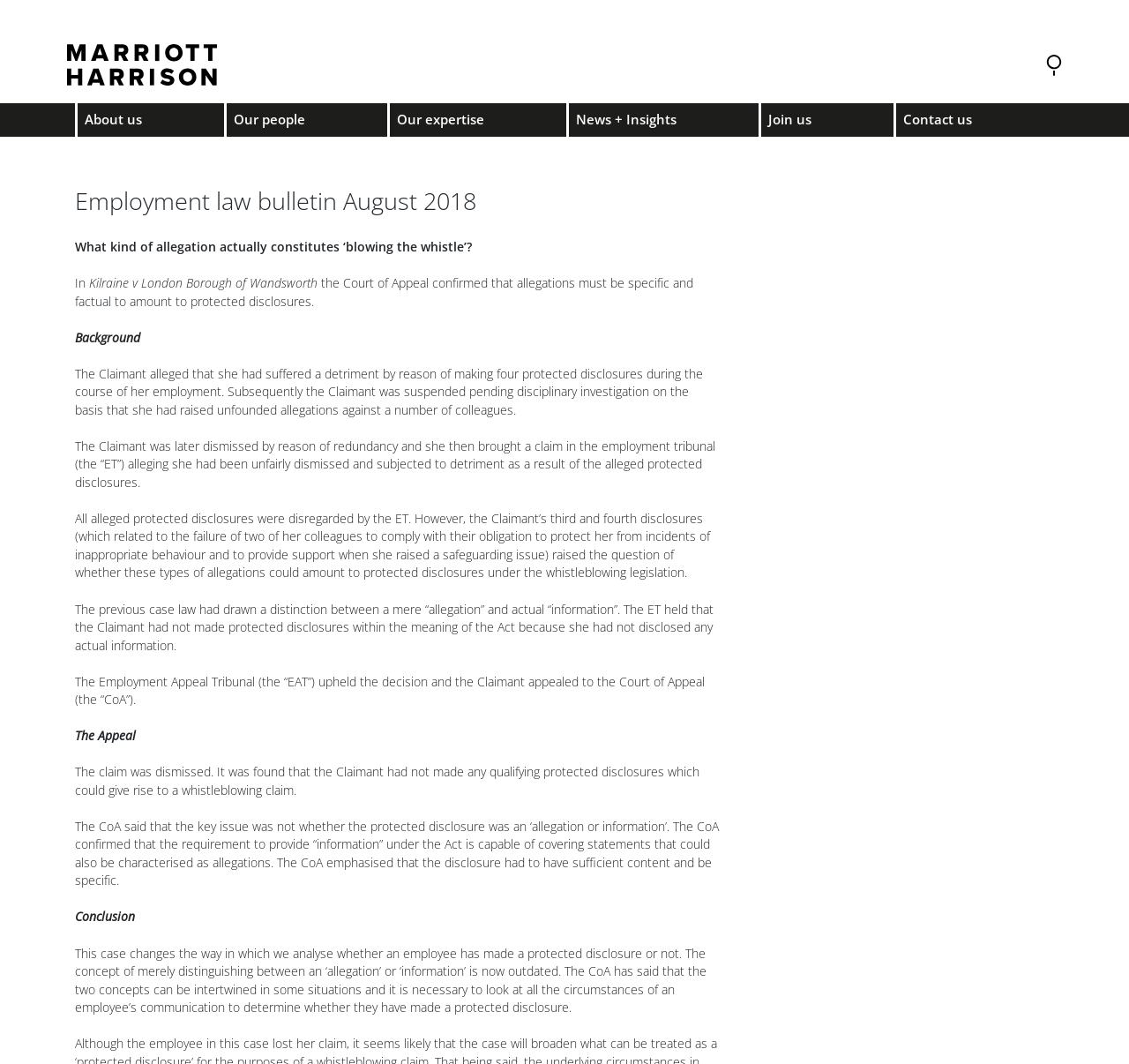Specify the bounding box coordinates of the element's region that should be clicked to achieve the following instruction: "search Marriott Harrison". The bounding box coordinates consist of four float numbers between 0 and 1, in the format [left, top, right, bottom].

[0.921, 0.048, 0.946, 0.074]